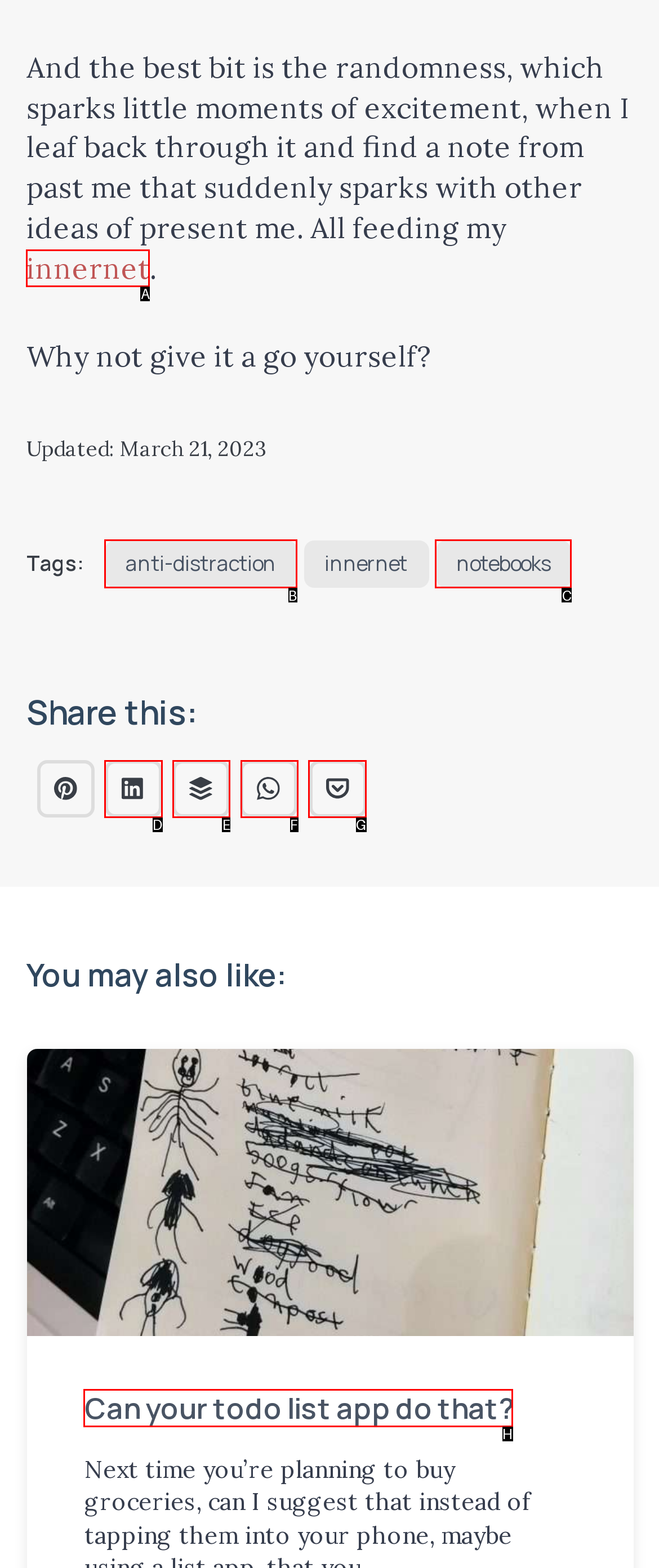Which option should be clicked to execute the task: View the post 'Can your todo list app do that?'?
Reply with the letter of the chosen option.

H